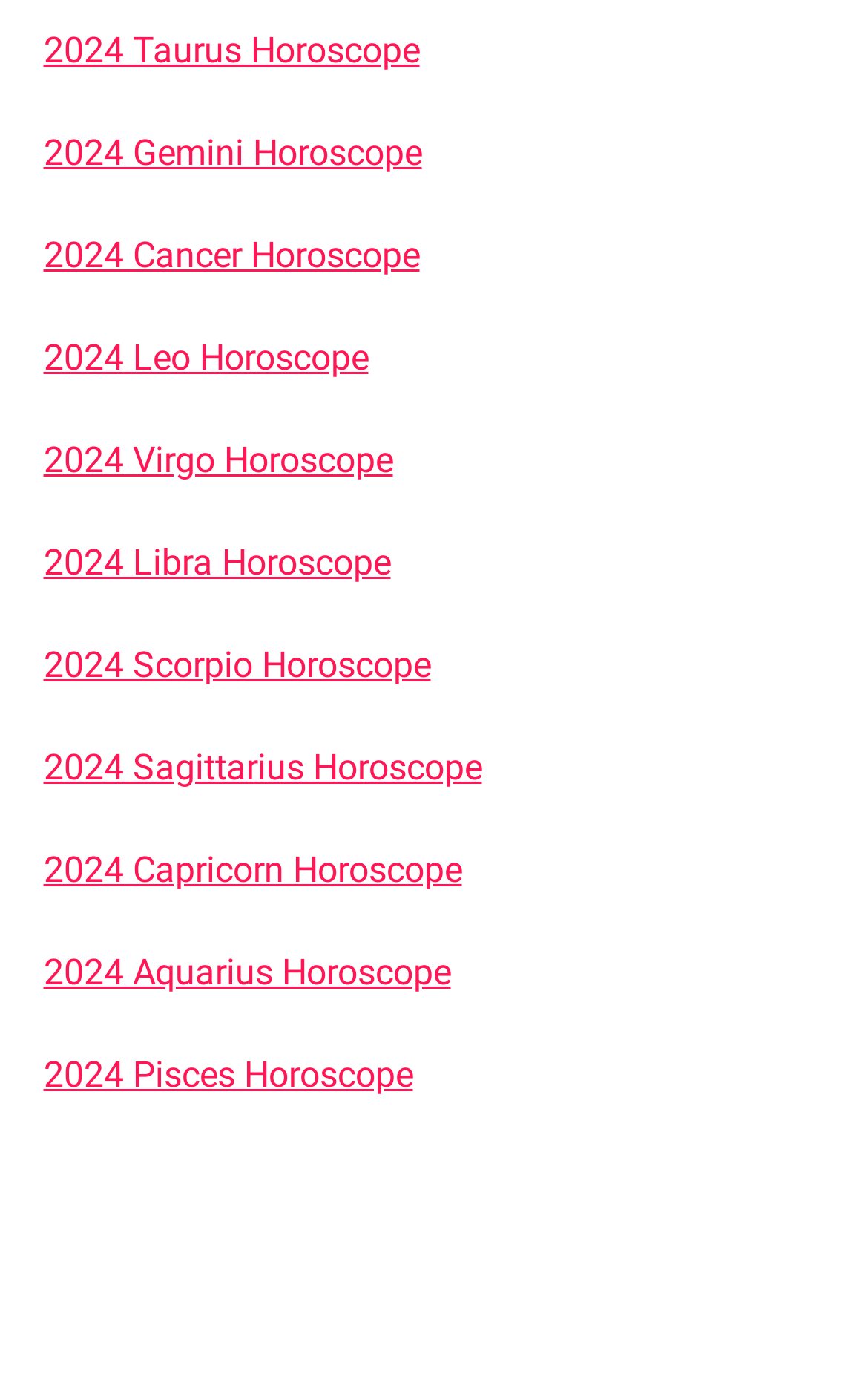Determine the bounding box coordinates of the clickable element necessary to fulfill the instruction: "view 2024 Leo Horoscope". Provide the coordinates as four float numbers within the 0 to 1 range, i.e., [left, top, right, bottom].

[0.05, 0.245, 0.424, 0.276]